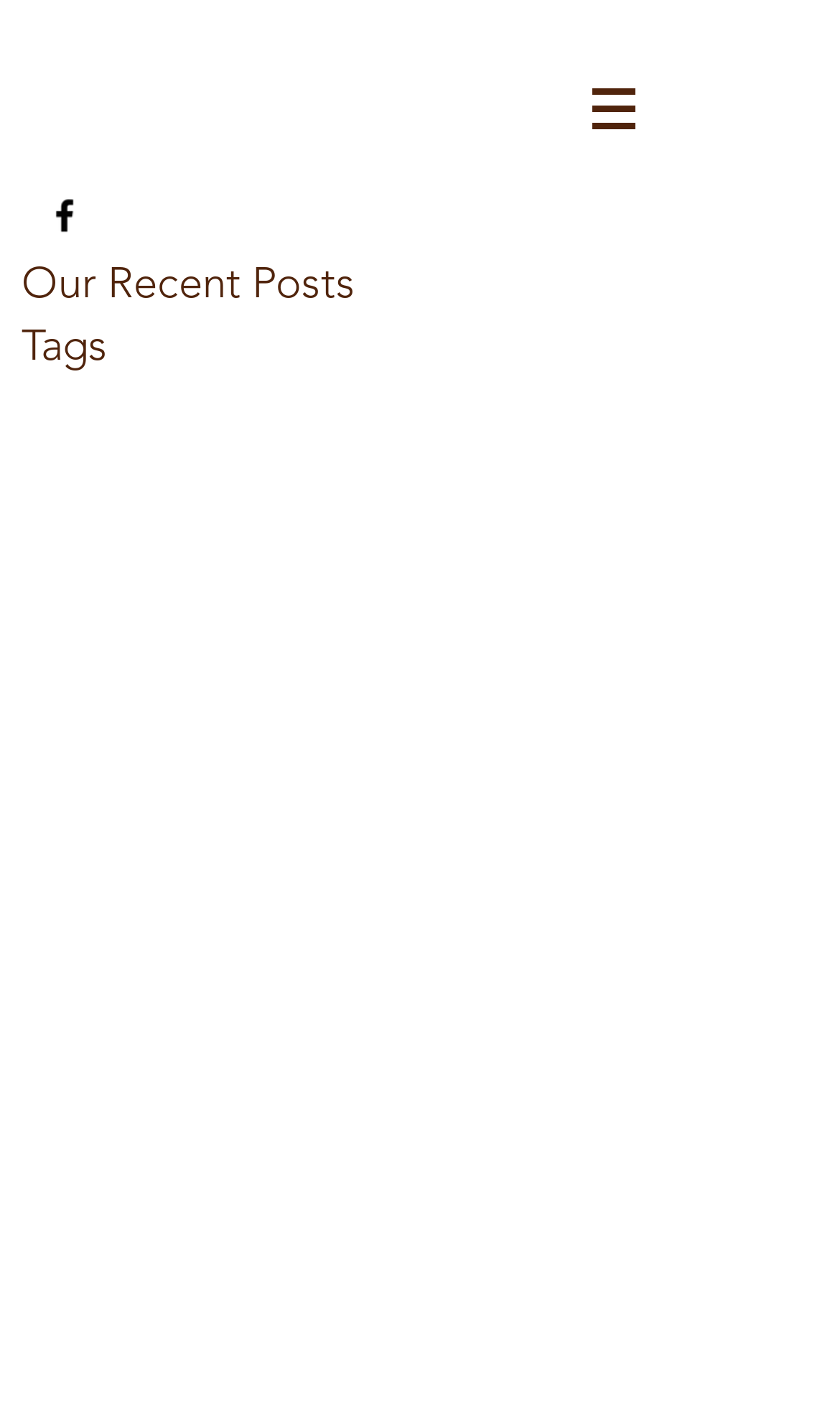Please provide a short answer using a single word or phrase for the question:
What is the purpose of the button with a popup menu?

Site